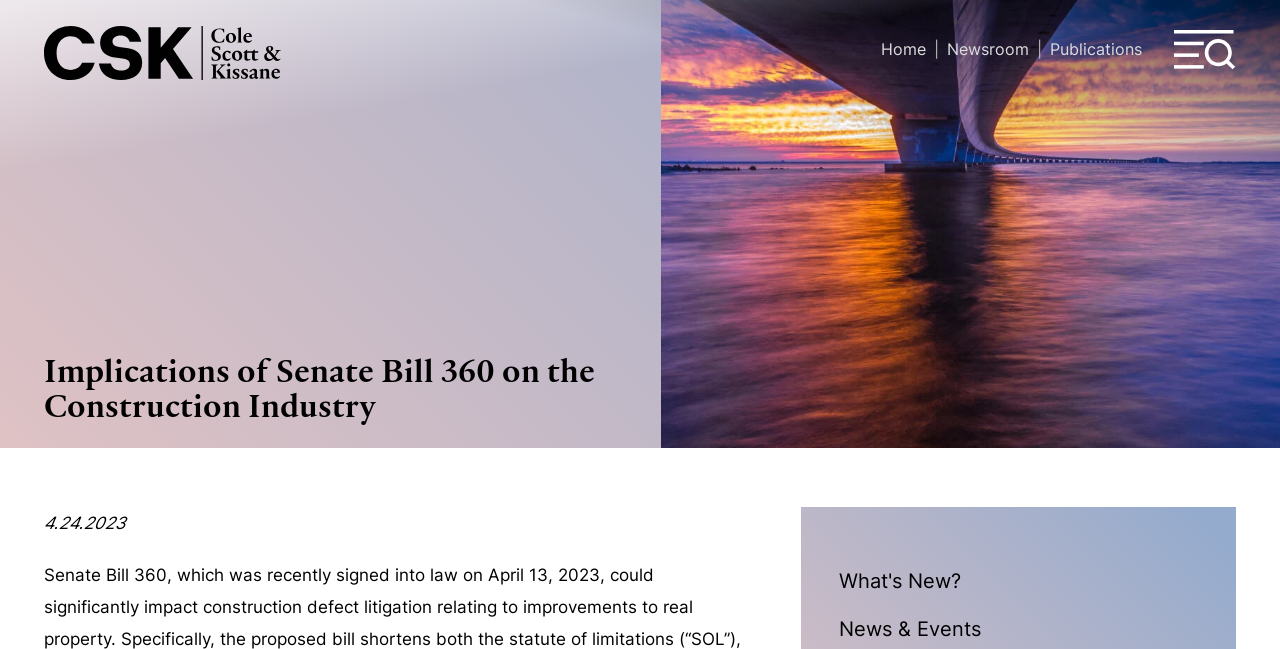Please identify the bounding box coordinates of the clickable area that will fulfill the following instruction: "read publications". The coordinates should be in the format of four float numbers between 0 and 1, i.e., [left, top, right, bottom].

[0.82, 0.06, 0.892, 0.091]